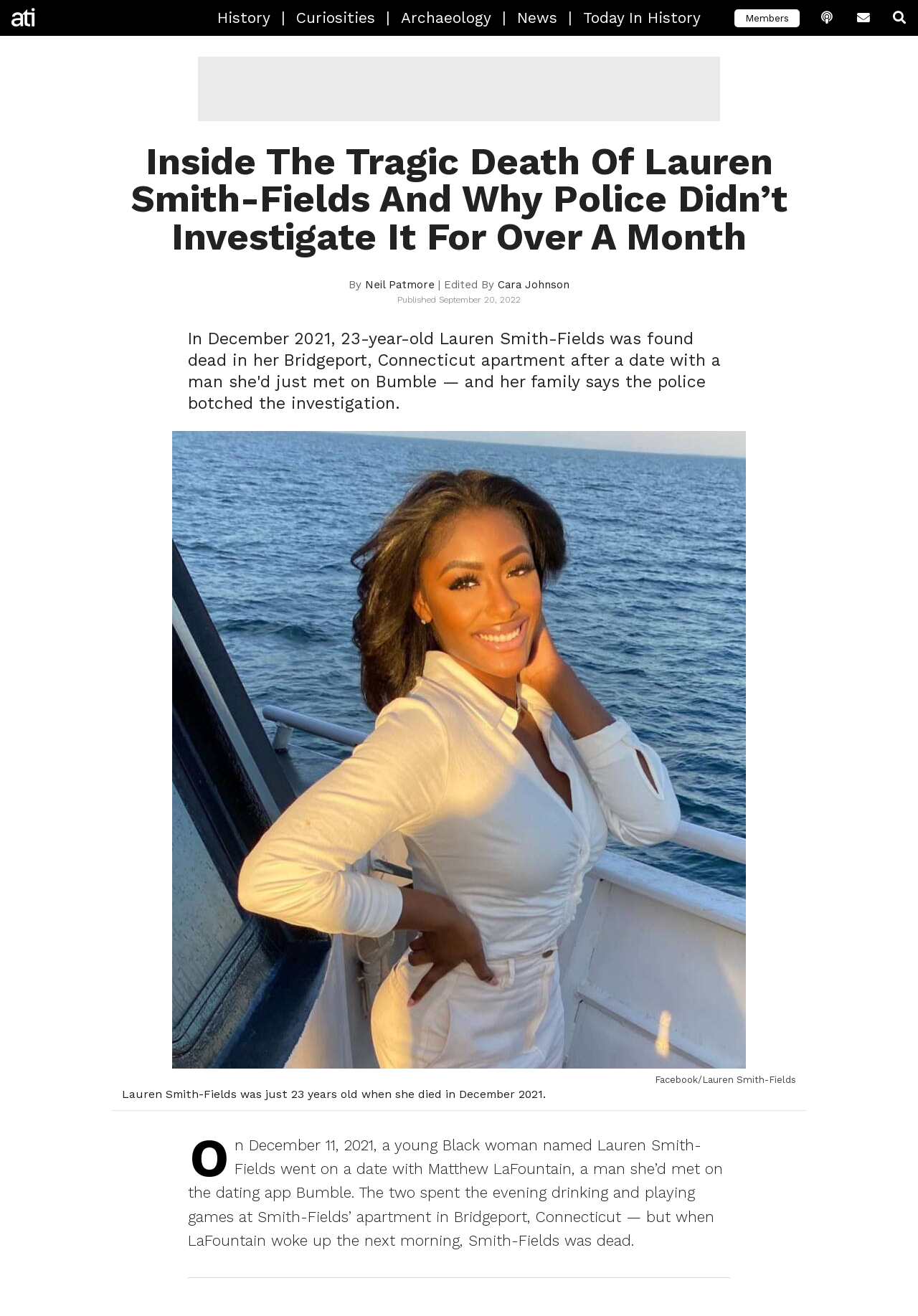Answer the following query with a single word or phrase:
What is the name of the dating app Lauren Smith-Fields used?

Bumble